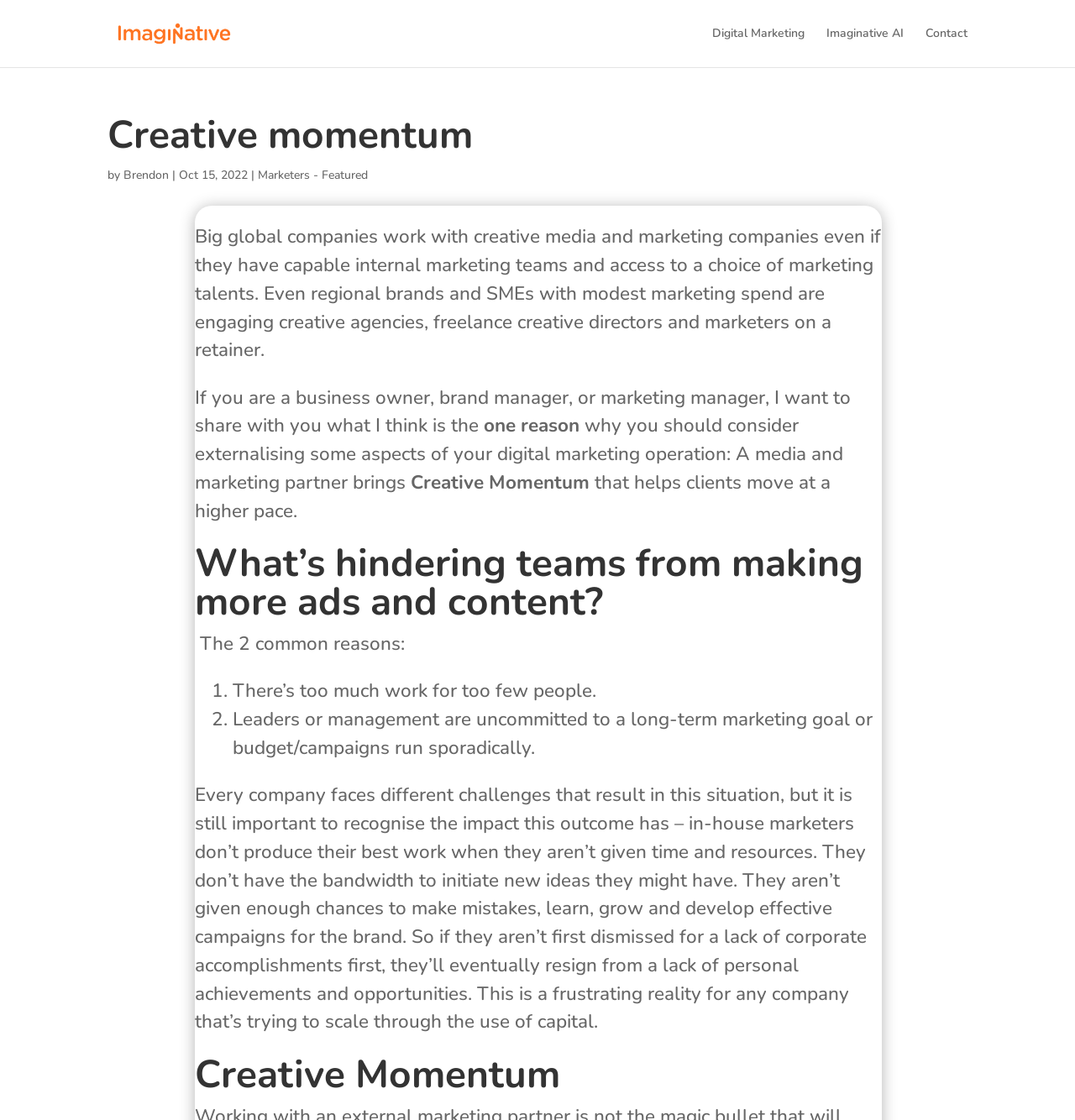What is the main topic of the webpage?
Answer with a single word or short phrase according to what you see in the image.

Digital marketing